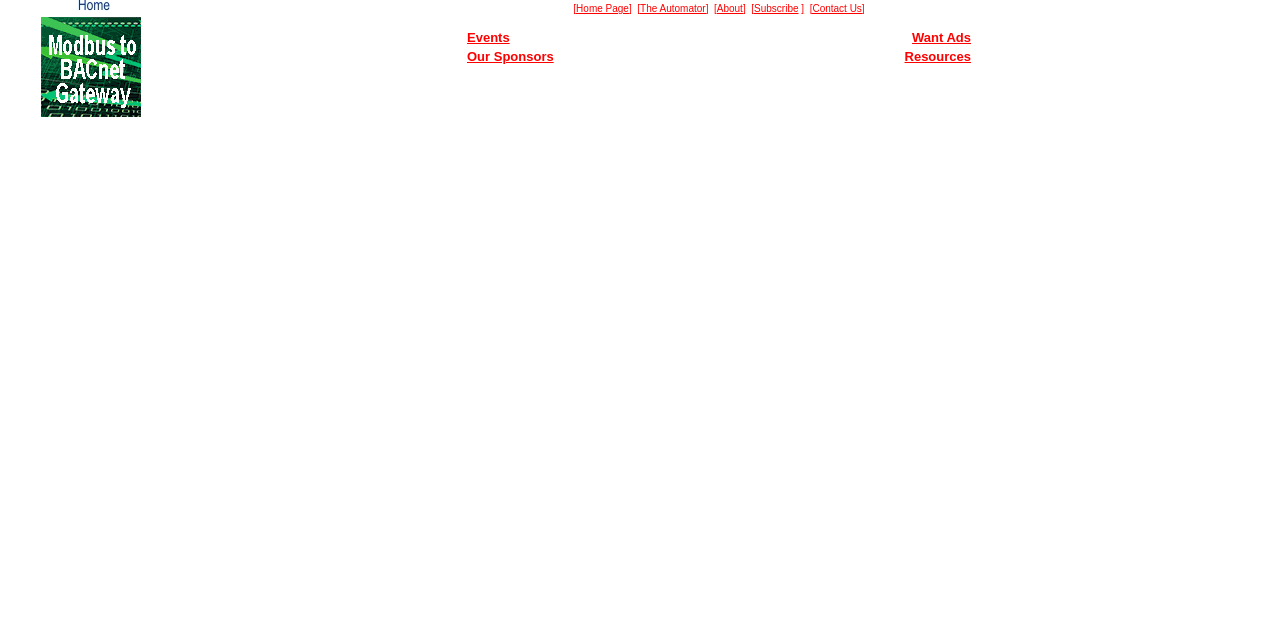Locate the bounding box coordinates of the UI element described by: "[Home Page]". Provide the coordinates as four float numbers between 0 and 1, formatted as [left, top, right, bottom].

[0.448, 0.005, 0.494, 0.022]